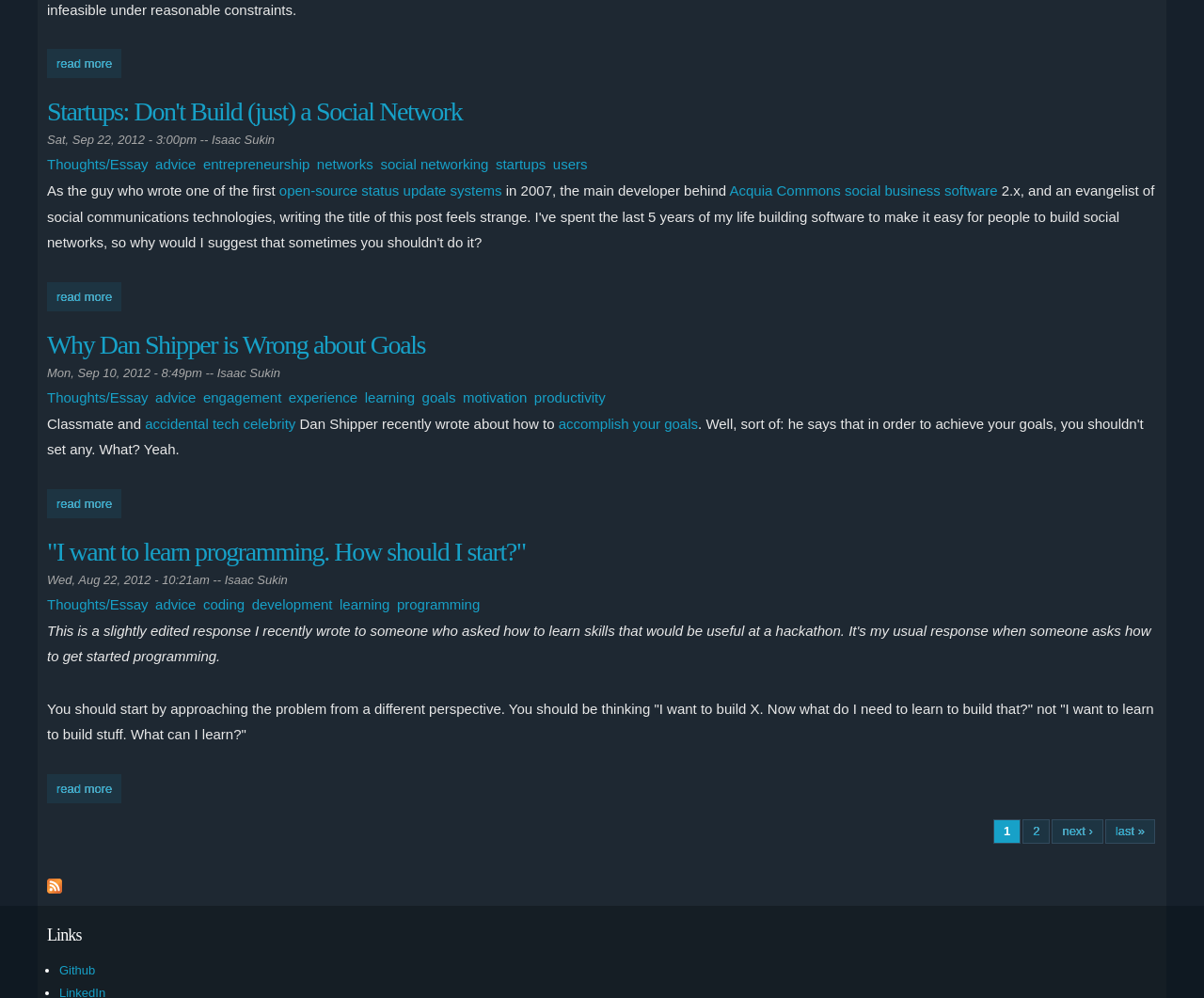Please indicate the bounding box coordinates of the element's region to be clicked to achieve the instruction: "read the article 'Startups: Don't Build (just) a Social Network'". Provide the coordinates as four float numbers between 0 and 1, i.e., [left, top, right, bottom].

[0.039, 0.094, 0.961, 0.129]